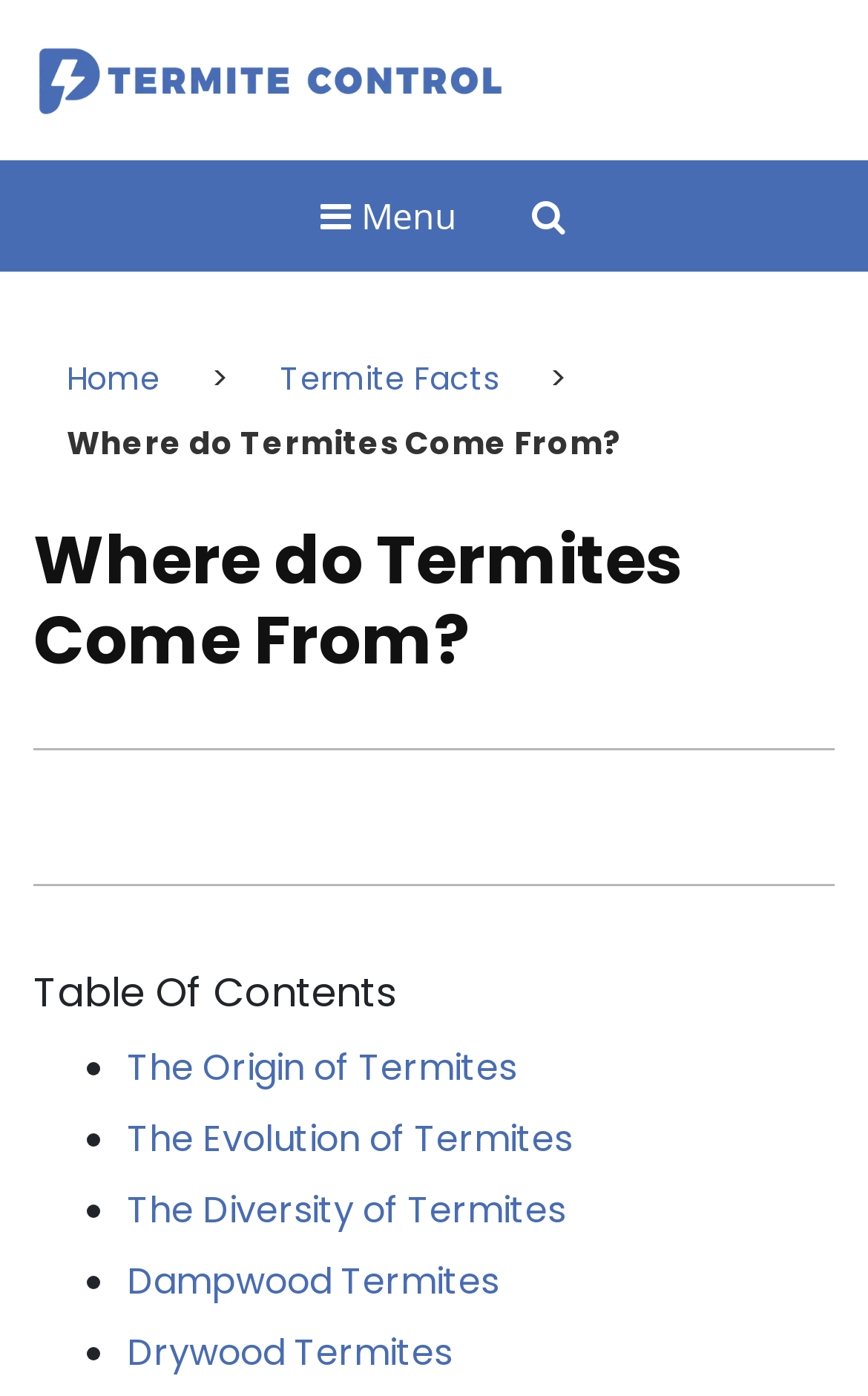Identify the bounding box coordinates of the clickable region necessary to fulfill the following instruction: "go to home page". The bounding box coordinates should be four float numbers between 0 and 1, i.e., [left, top, right, bottom].

[0.077, 0.255, 0.185, 0.287]